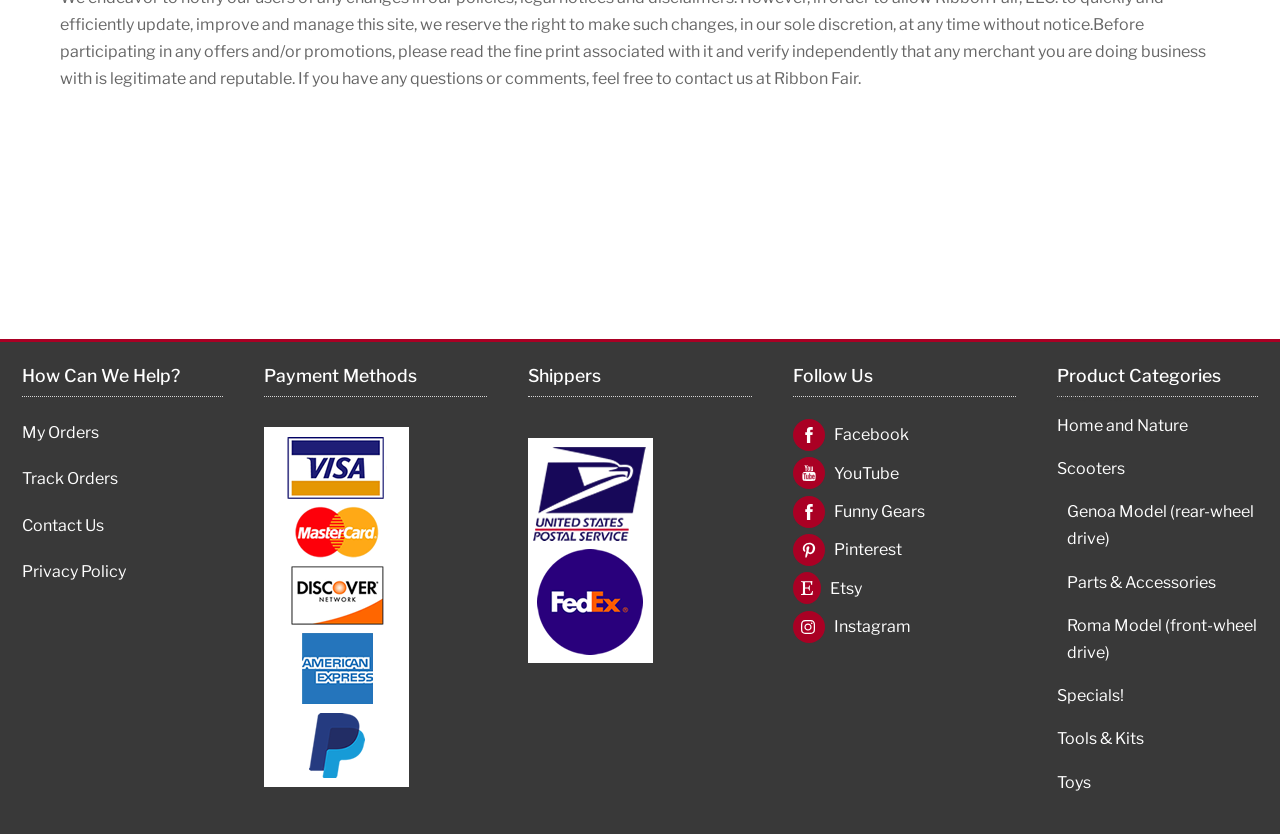Please locate the bounding box coordinates of the region I need to click to follow this instruction: "track my orders".

[0.017, 0.563, 0.092, 0.585]